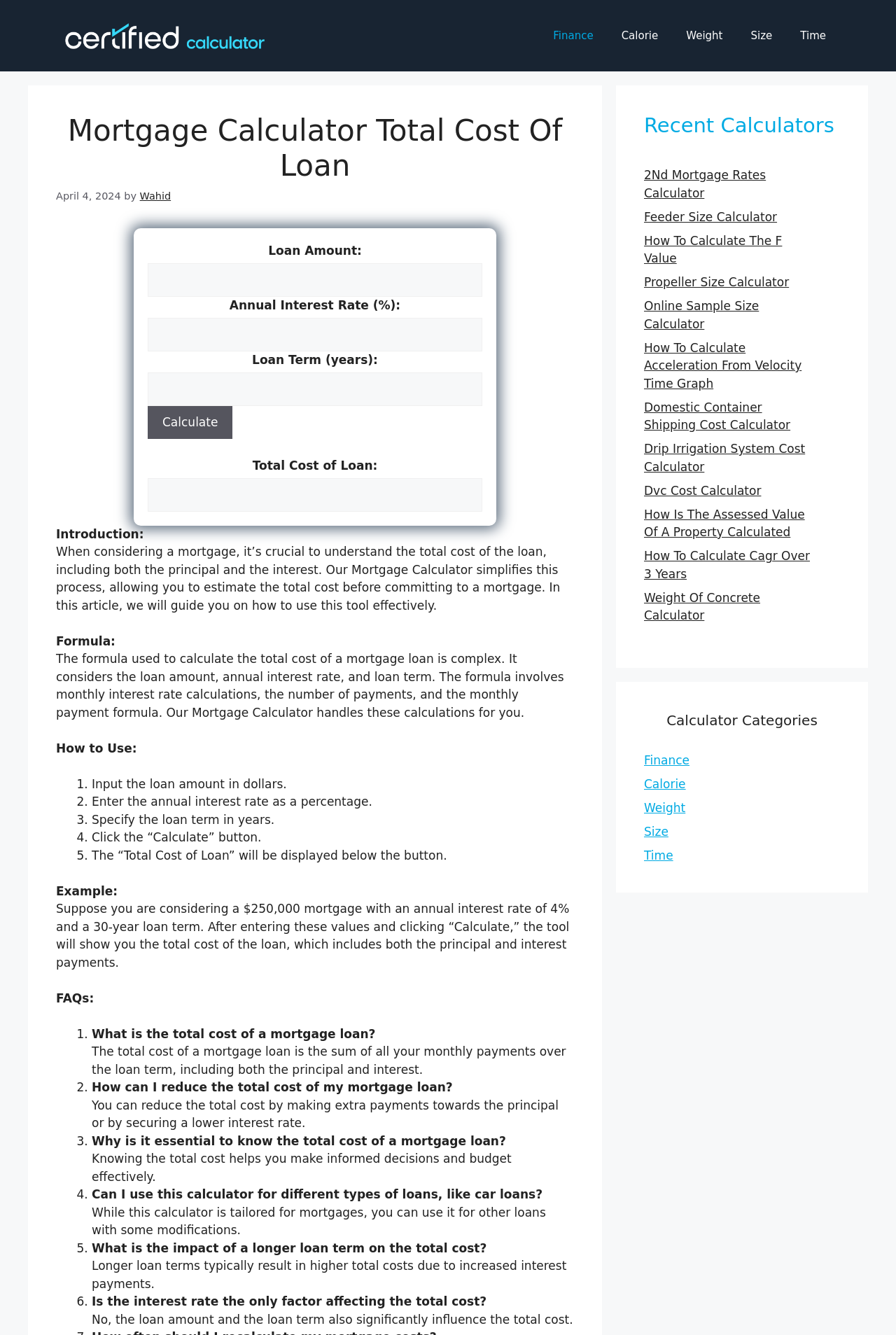Provide a thorough and detailed response to the question by examining the image: 
What is the purpose of the Mortgage Calculator?

The Mortgage Calculator is designed to help users estimate the total cost of a mortgage loan, including both the principal and interest payments, by inputting the loan amount, annual interest rate, and loan term.